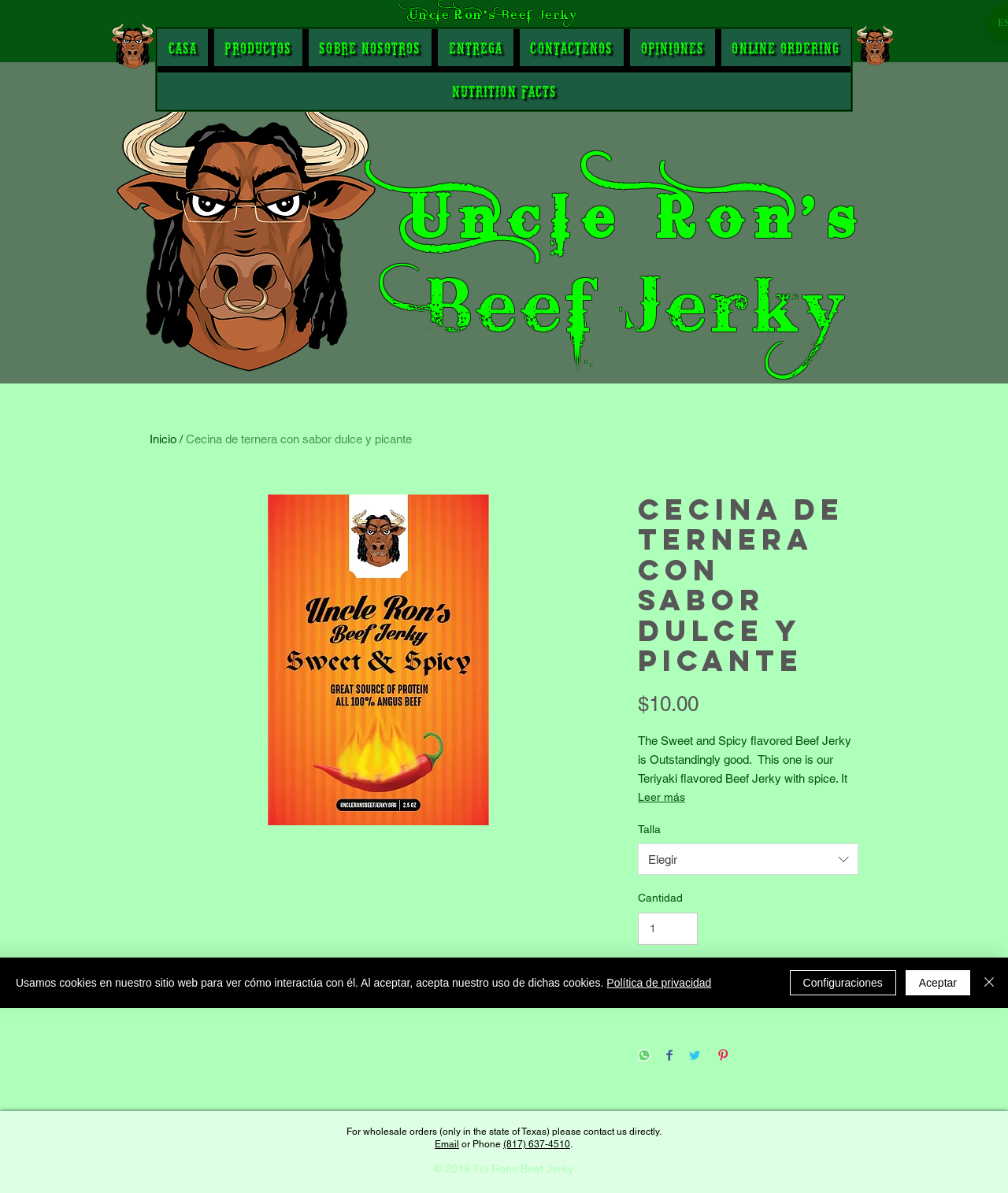Please find the bounding box for the UI element described by: "Online Ordering".

[0.715, 0.024, 0.844, 0.055]